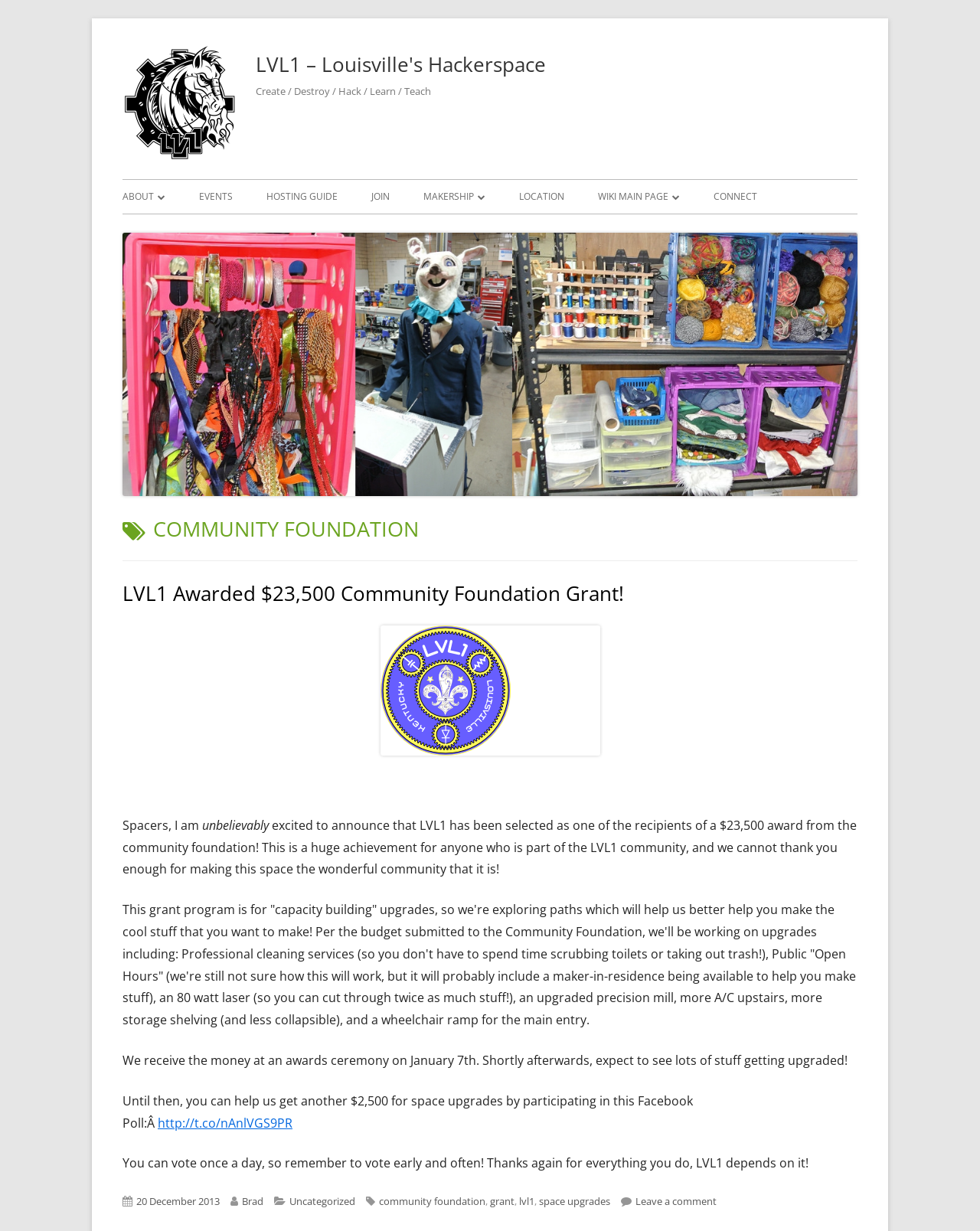Using the element description: "Stocks", determine the bounding box coordinates. The coordinates should be in the format [left, top, right, bottom], with values between 0 and 1.

None